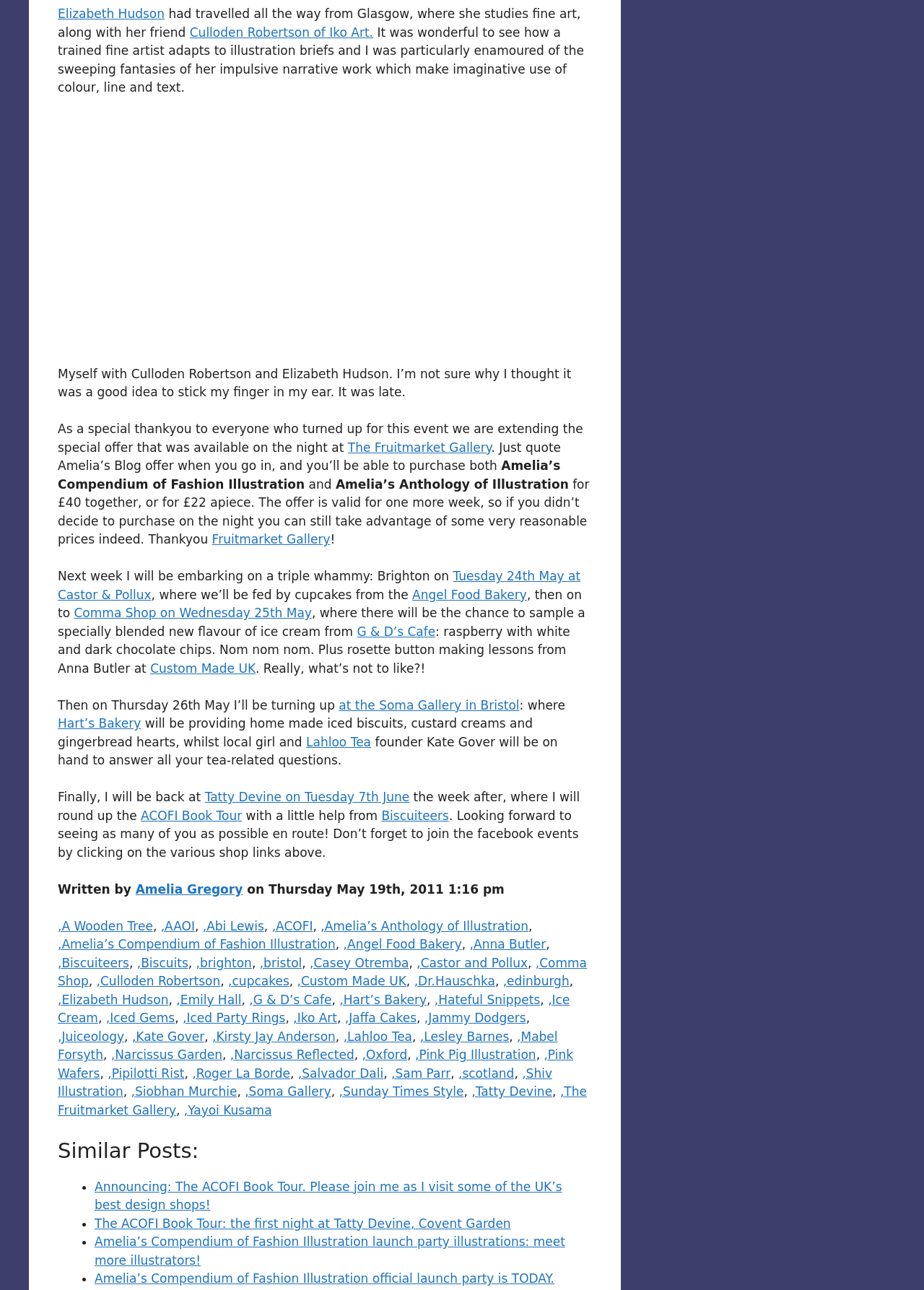What is the name of the book tour?
Please give a well-detailed answer to the question.

The name of the book tour is ACOFI Book Tour, which is mentioned multiple times on the webpage, including in the text 'Next week I will be embarking on a triple whammy: Brighton on Tuesday 24th May at Castor & Pollux, then on to Comma Shop on Wednesday 25th May, and finally Bristol on Thursday 26th May at the Soma Gallery, where I will be rounding up the ACOFI Book Tour'.